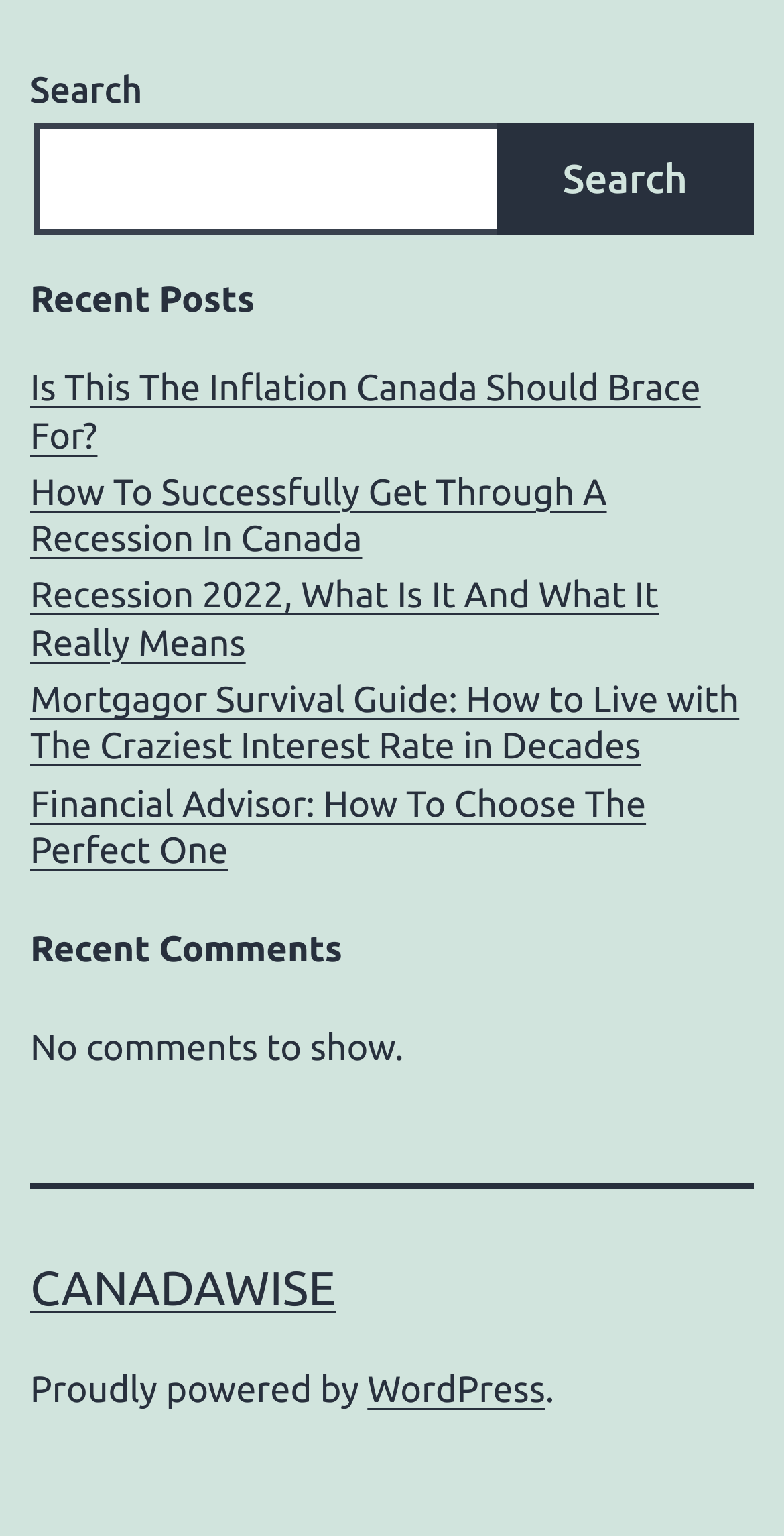Please mark the clickable region by giving the bounding box coordinates needed to complete this instruction: "Go to Candidate Dashboard".

None